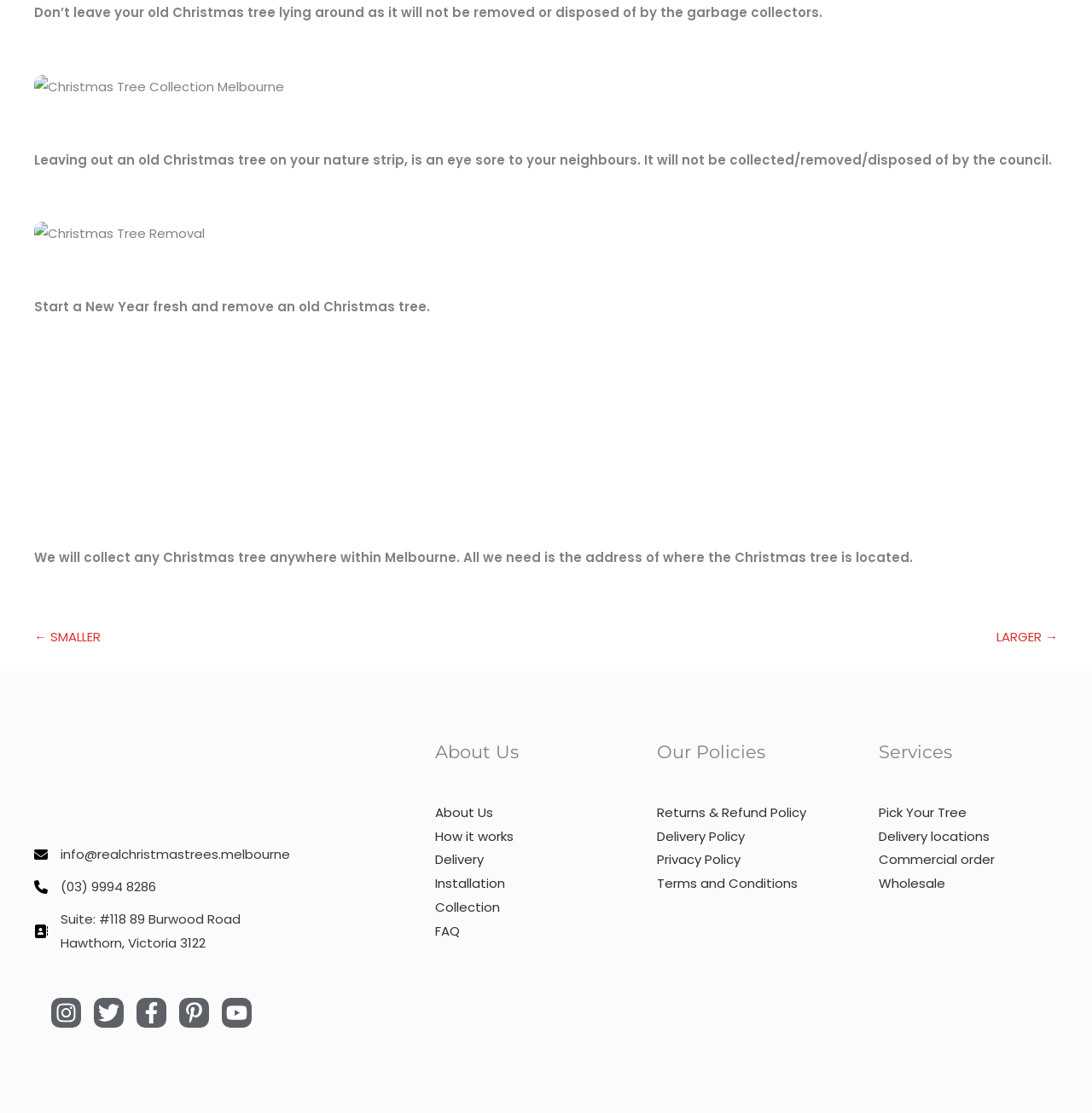How can I contact the company?
Refer to the screenshot and answer in one word or phrase.

Email and phone number